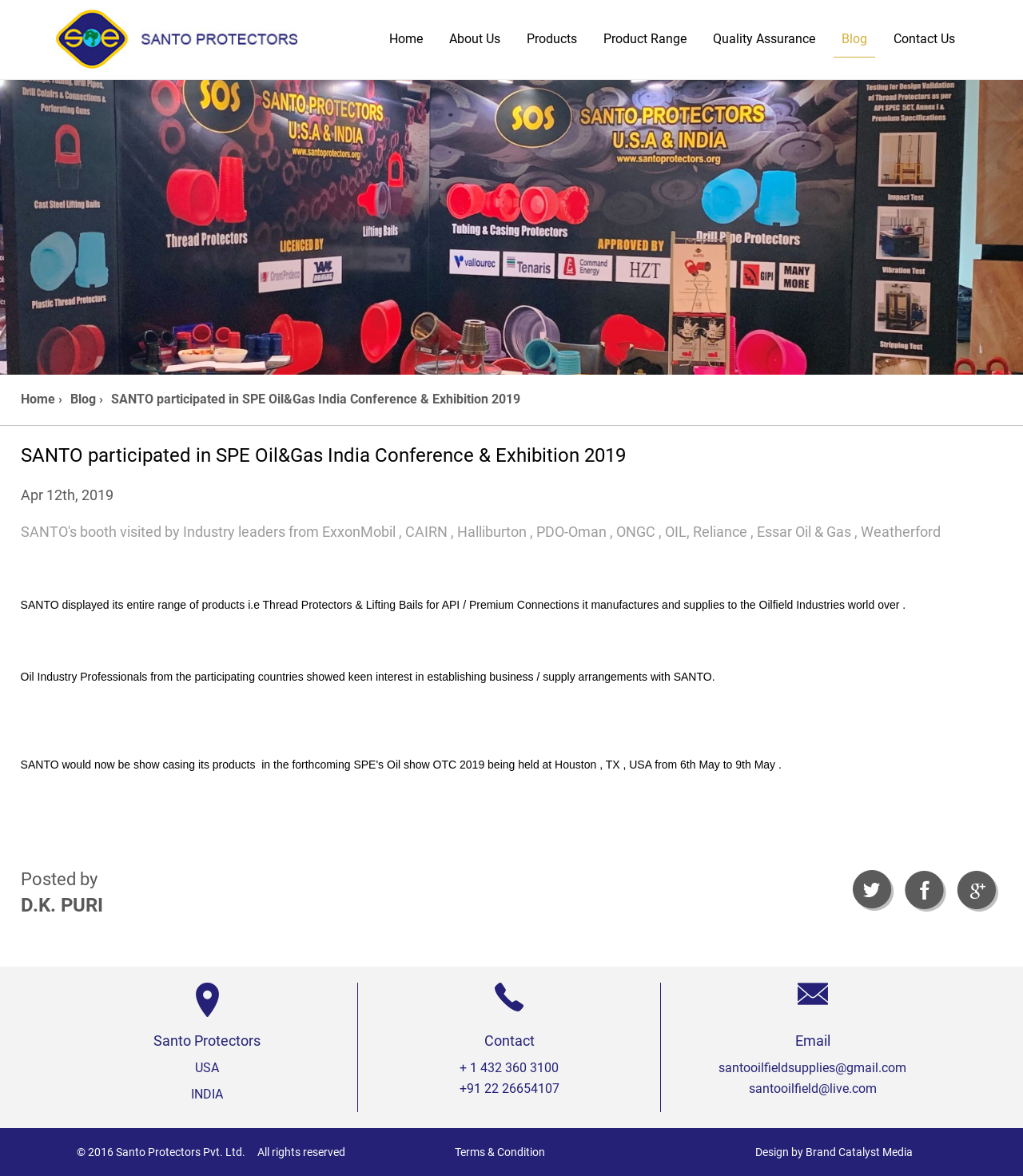Find and specify the bounding box coordinates that correspond to the clickable region for the instruction: "Click on the 'Home' link".

[0.373, 0.019, 0.421, 0.048]